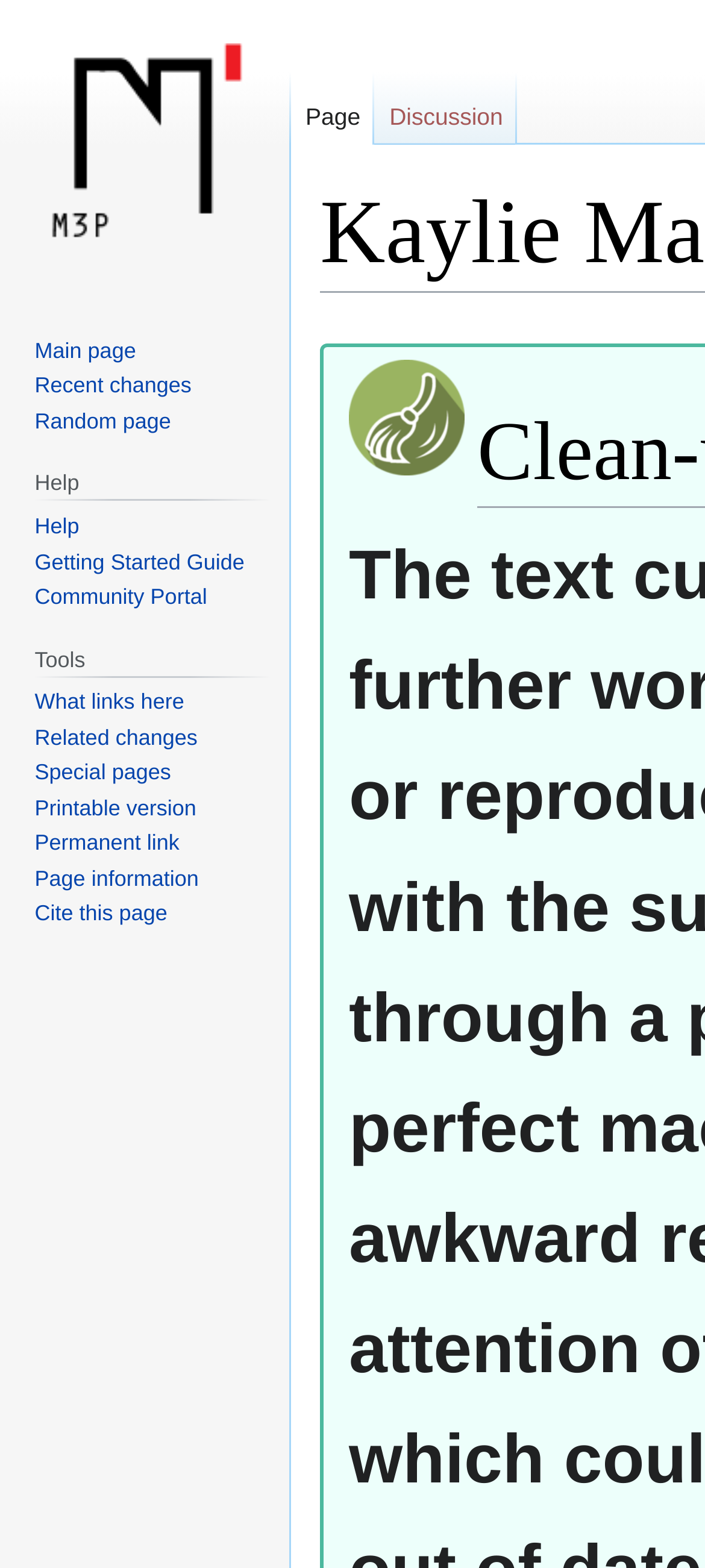Offer an in-depth caption of the entire webpage.

The webpage is about Kaylie Magri, specifically her M3P profile. At the top-left corner, there is a link to visit the main page. Below it, there are three navigation sections: Namespaces, Navigation, and Help. The Namespaces section contains two links: Page and Discussion. The Navigation section has three links: Main page, Recent changes, and Random page. The Help section has a heading "Help" and four links: Help, Getting Started Guide, Community Portal, and more.

To the right of the navigation sections, there is a link "Jump to navigation" and another link "Jump to search". Below these links, there is an image with a cleanup icon. 

At the bottom of the page, there is another navigation section called Tools, which contains a heading "Tools" and six links: What links here, Related changes, Special pages, Printable version, Permanent link, and Page information.